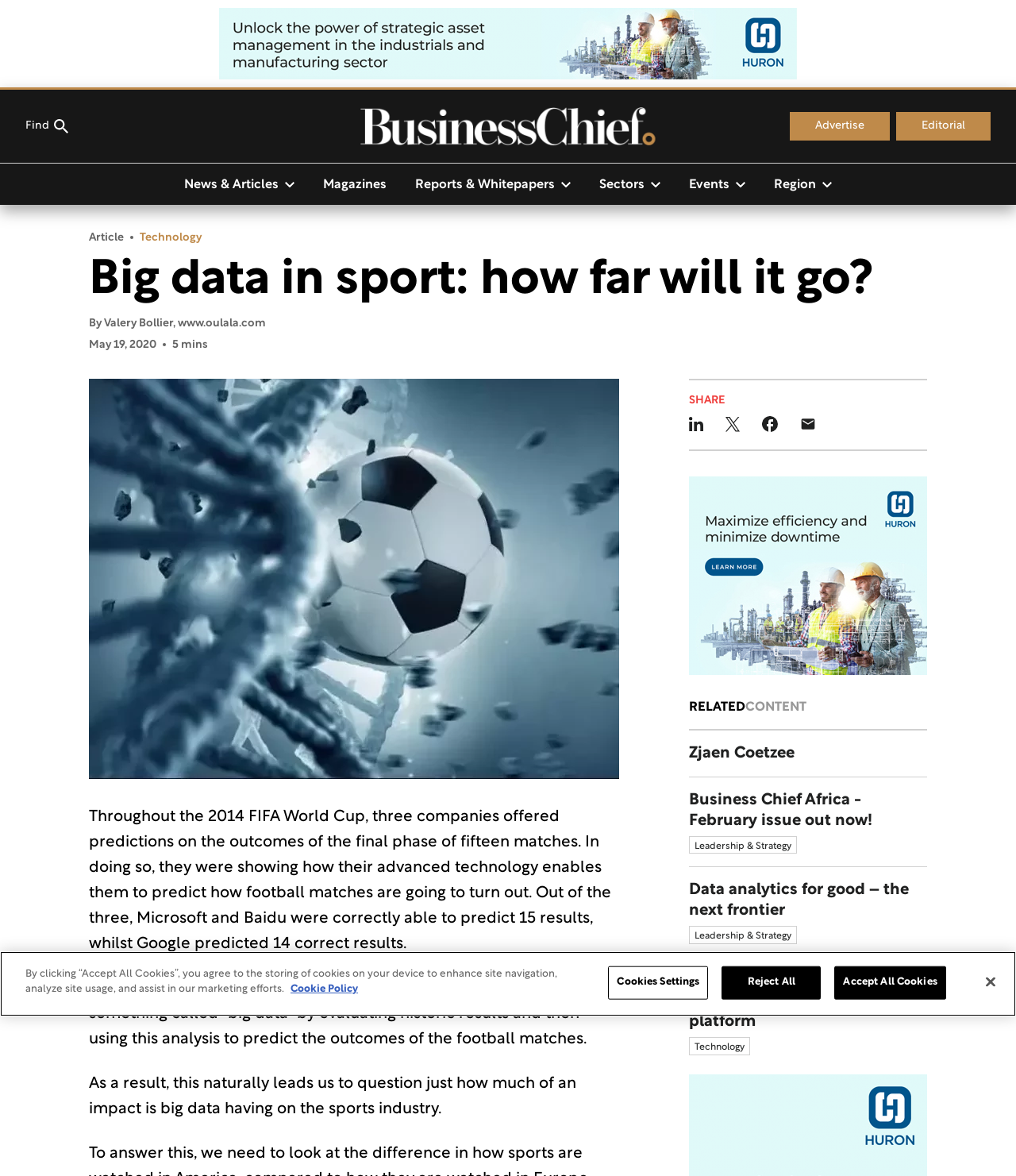Can users share the article on social media?
Answer the question with a single word or phrase, referring to the image.

Yes